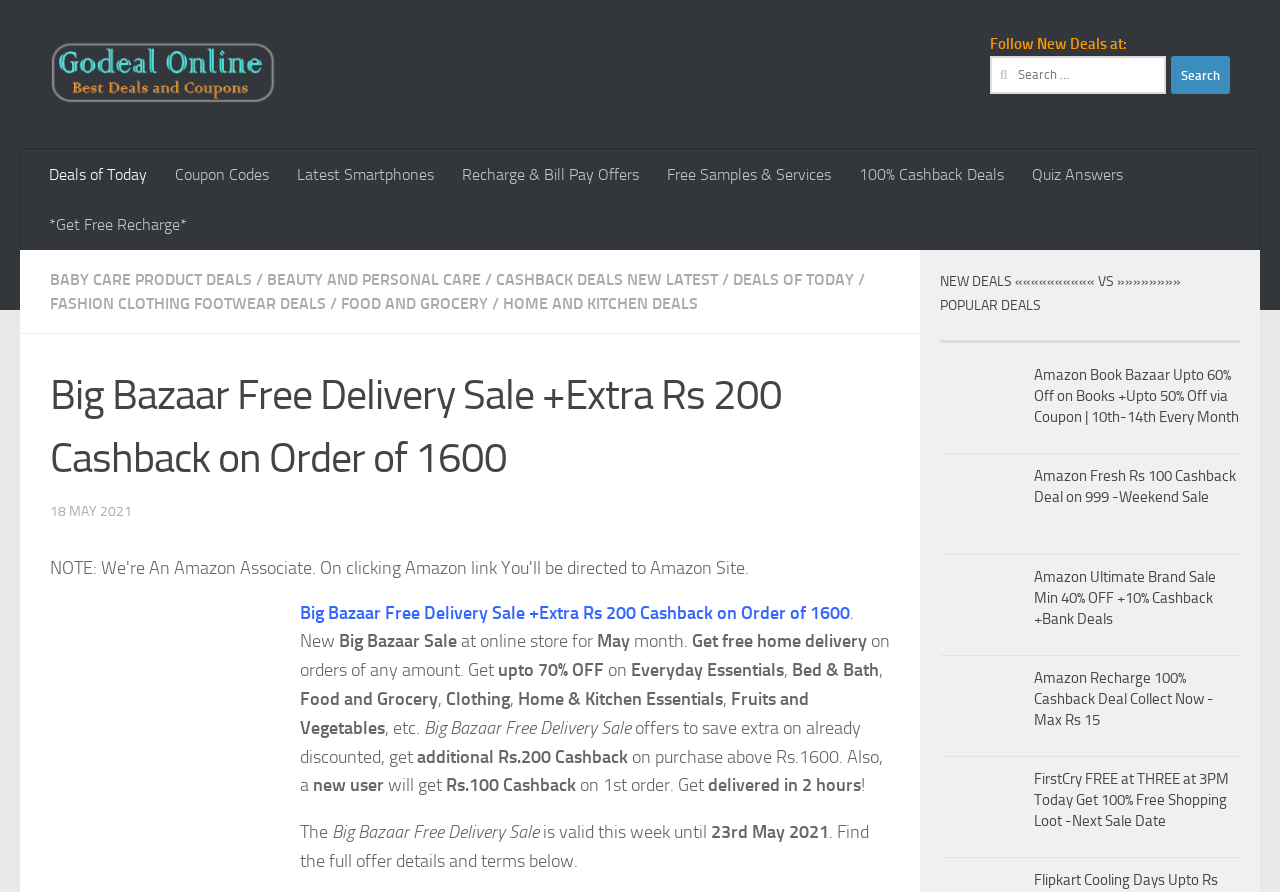Examine the image carefully and respond to the question with a detailed answer: 
What is the minimum order amount for free delivery?

The webpage mentions 'Big Bazaar Free Delivery Sale +Extra Rs 200 Cashback on Order of 1600' which implies that the minimum order amount for free delivery is Rs. 1600.